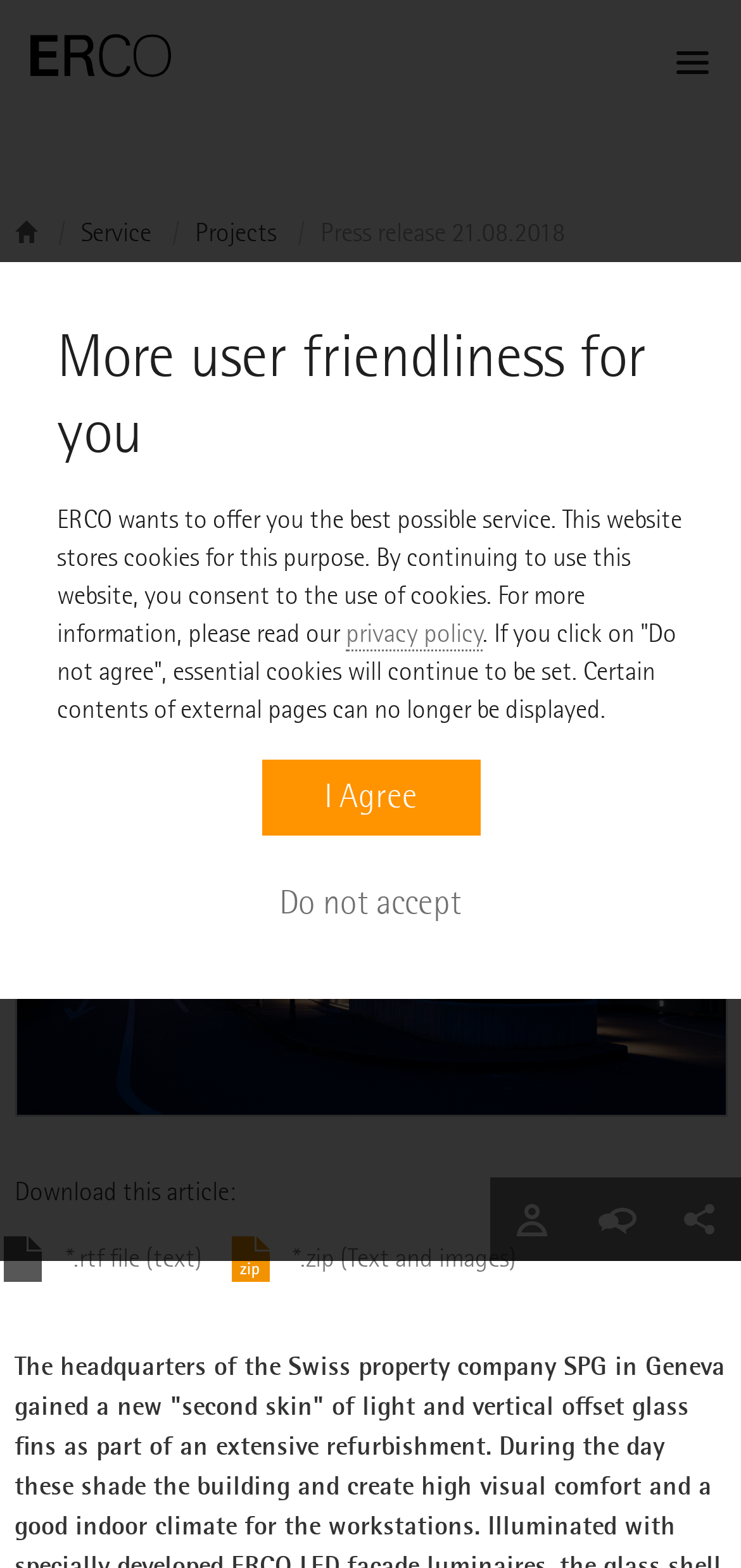Highlight the bounding box coordinates of the element you need to click to perform the following instruction: "Go to the contact page."

[0.774, 0.751, 0.887, 0.804]